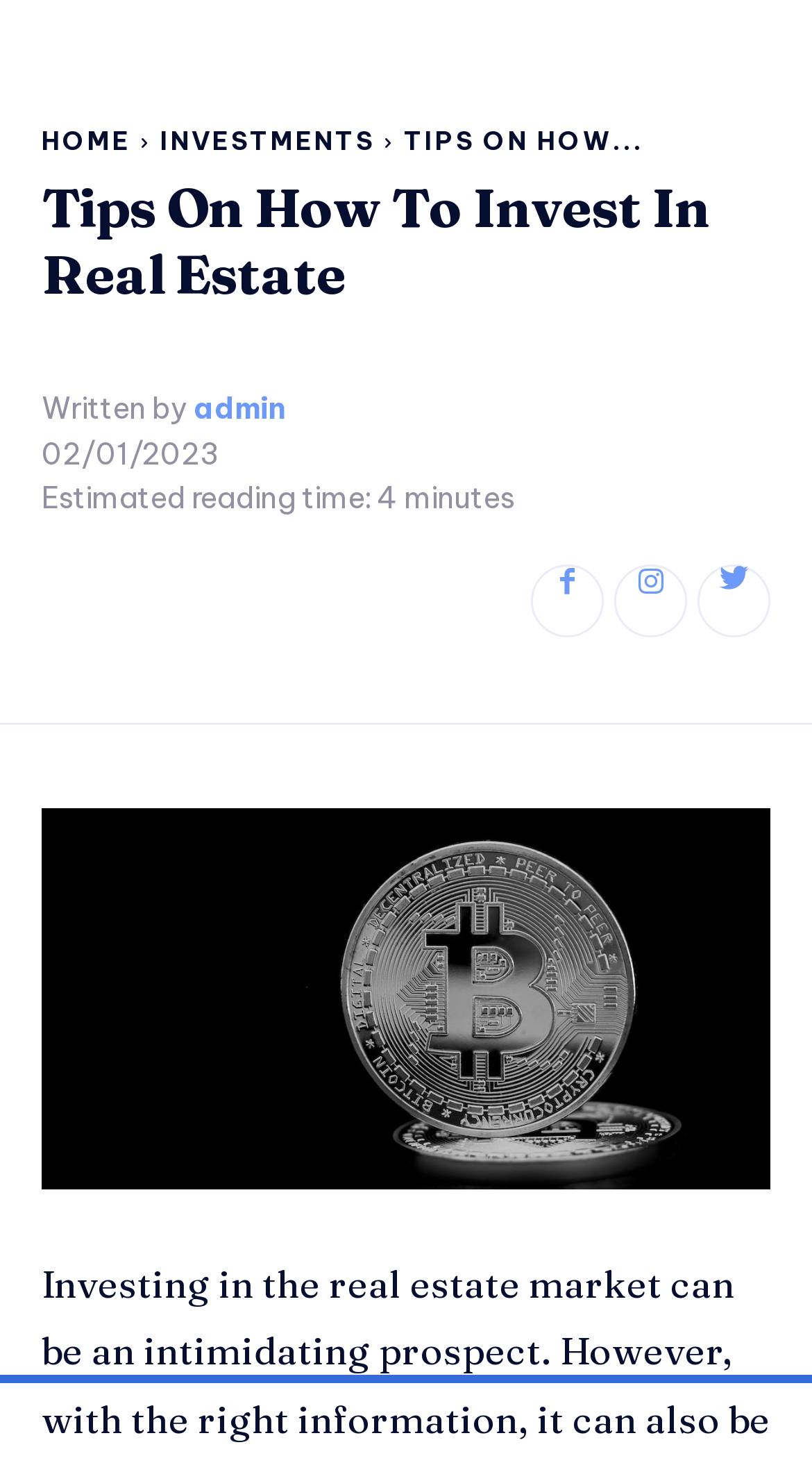How many advantages are listed for the Email based subscription?
Using the screenshot, give a one-word or short phrase answer.

5